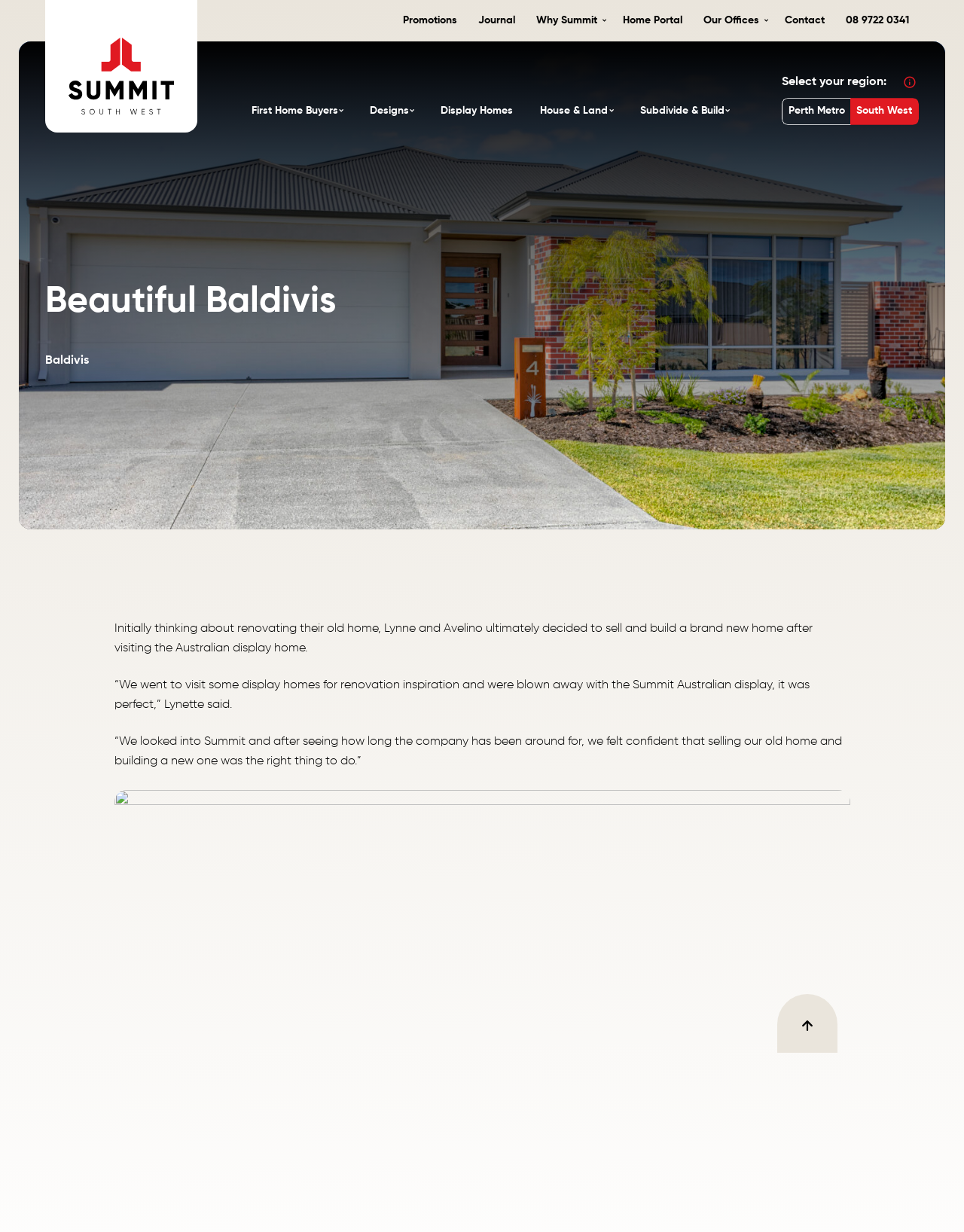Can you find the bounding box coordinates for the element that needs to be clicked to execute this instruction: "Explore 'Display Homes'"? The coordinates should be given as four float numbers between 0 and 1, i.e., [left, top, right, bottom].

[0.451, 0.064, 0.538, 0.117]